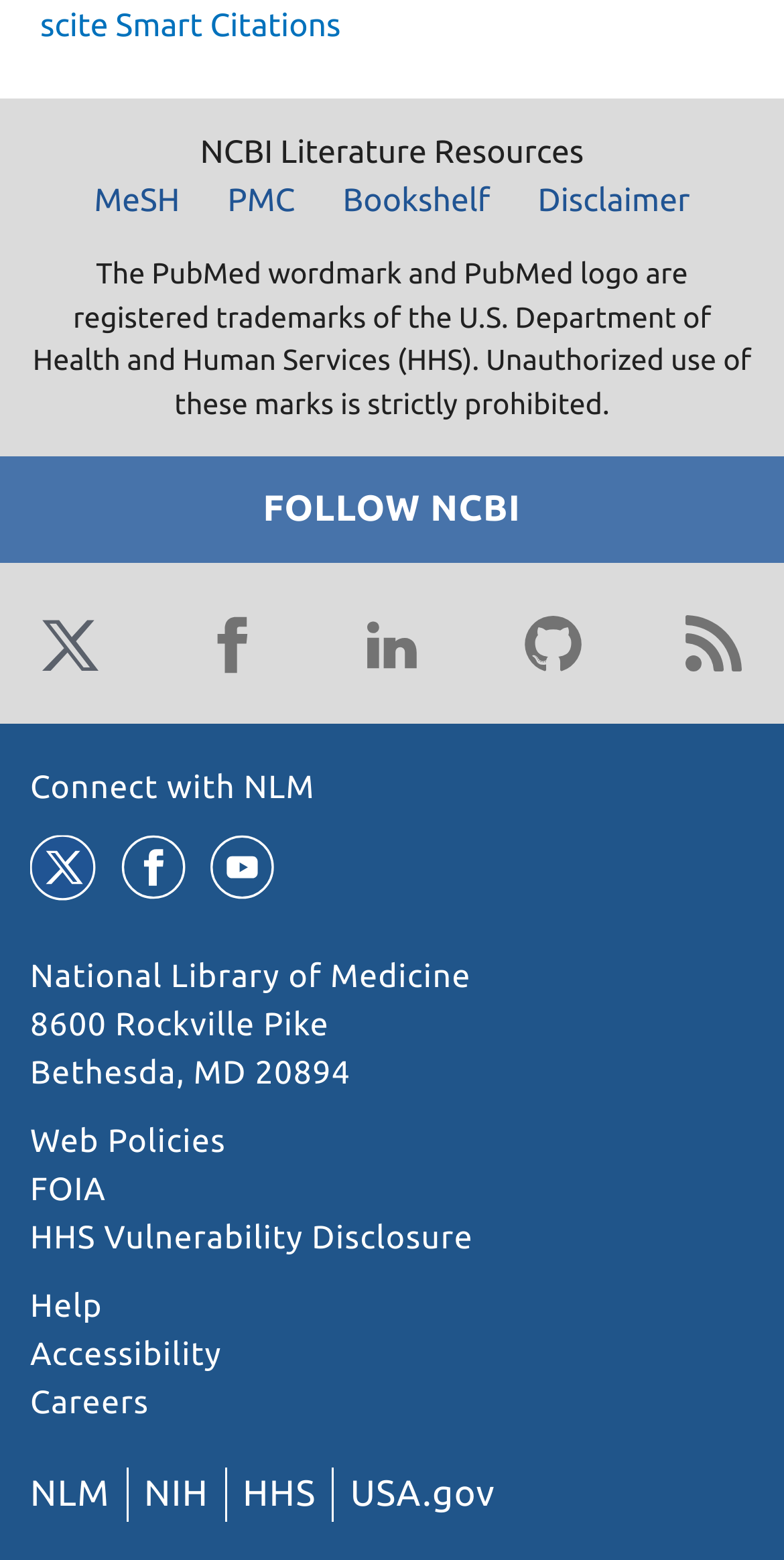Please indicate the bounding box coordinates for the clickable area to complete the following task: "View NLM careers". The coordinates should be specified as four float numbers between 0 and 1, i.e., [left, top, right, bottom].

[0.038, 0.888, 0.19, 0.912]